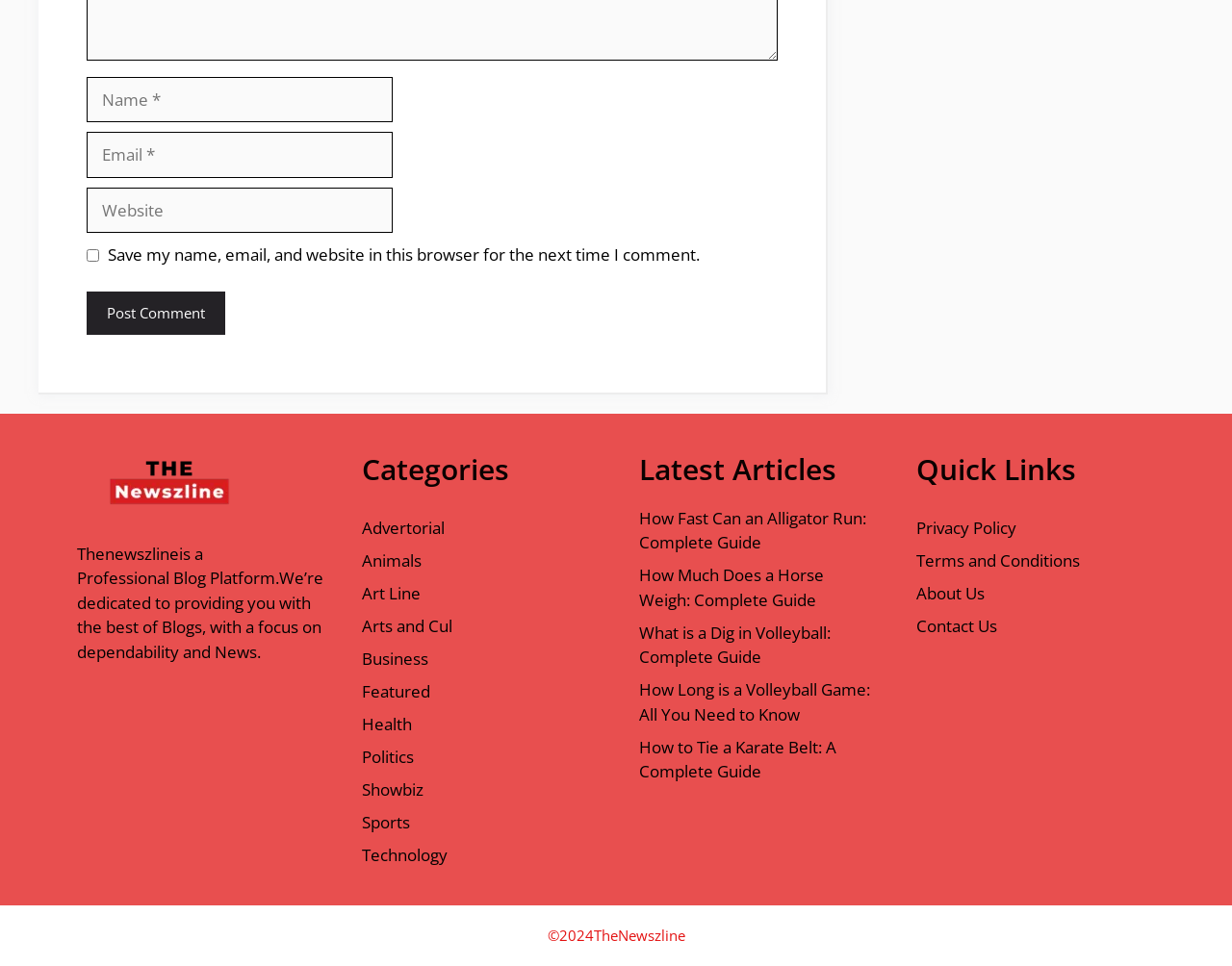How many categories are listed?
Provide an in-depth and detailed answer to the question.

The complementary element with the heading 'Categories' contains 12 links to different categories, including 'Advertorial', 'Animals', 'Art Line', and so on.